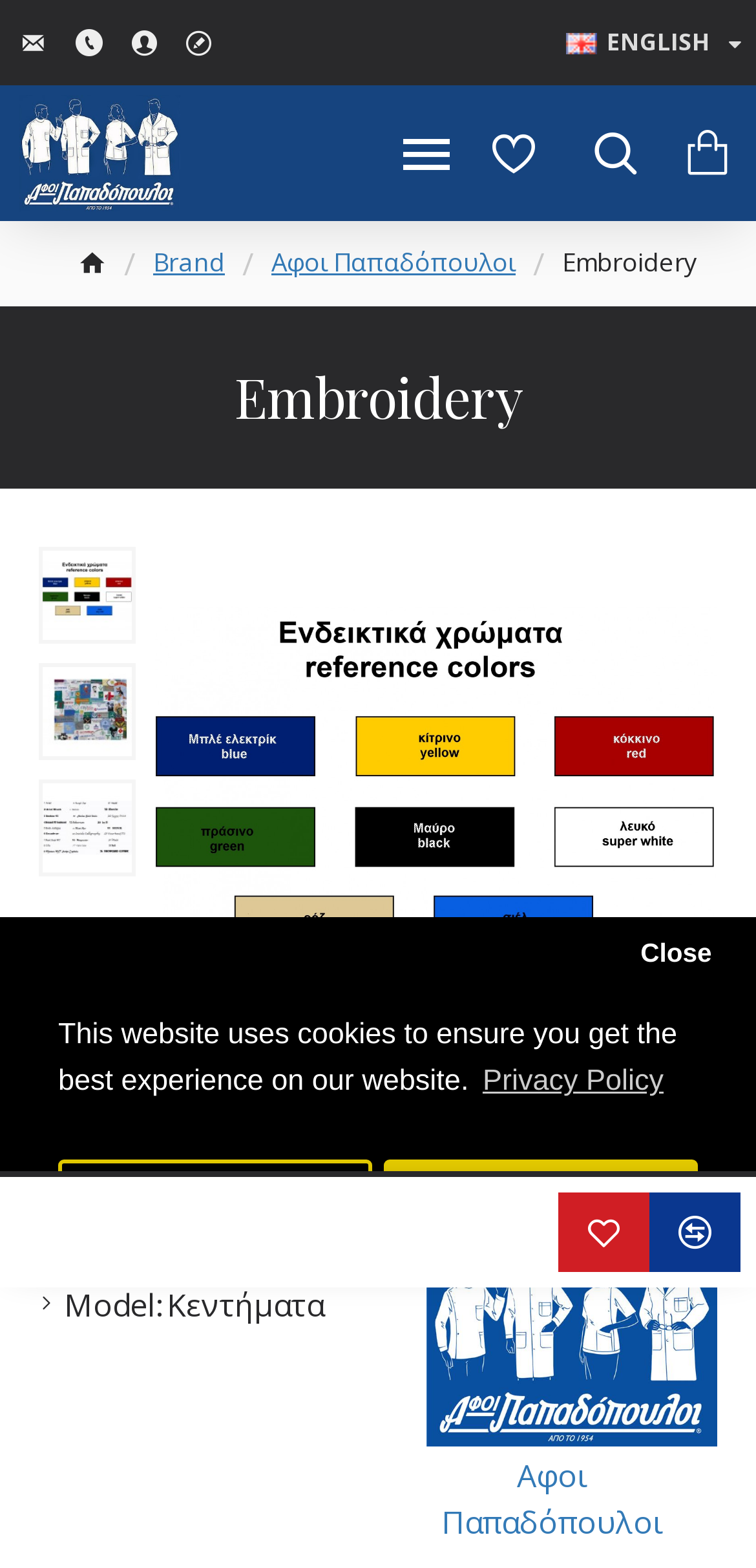Specify the bounding box coordinates for the region that must be clicked to perform the given instruction: "Learn more about cookies".

[0.631, 0.673, 0.885, 0.706]